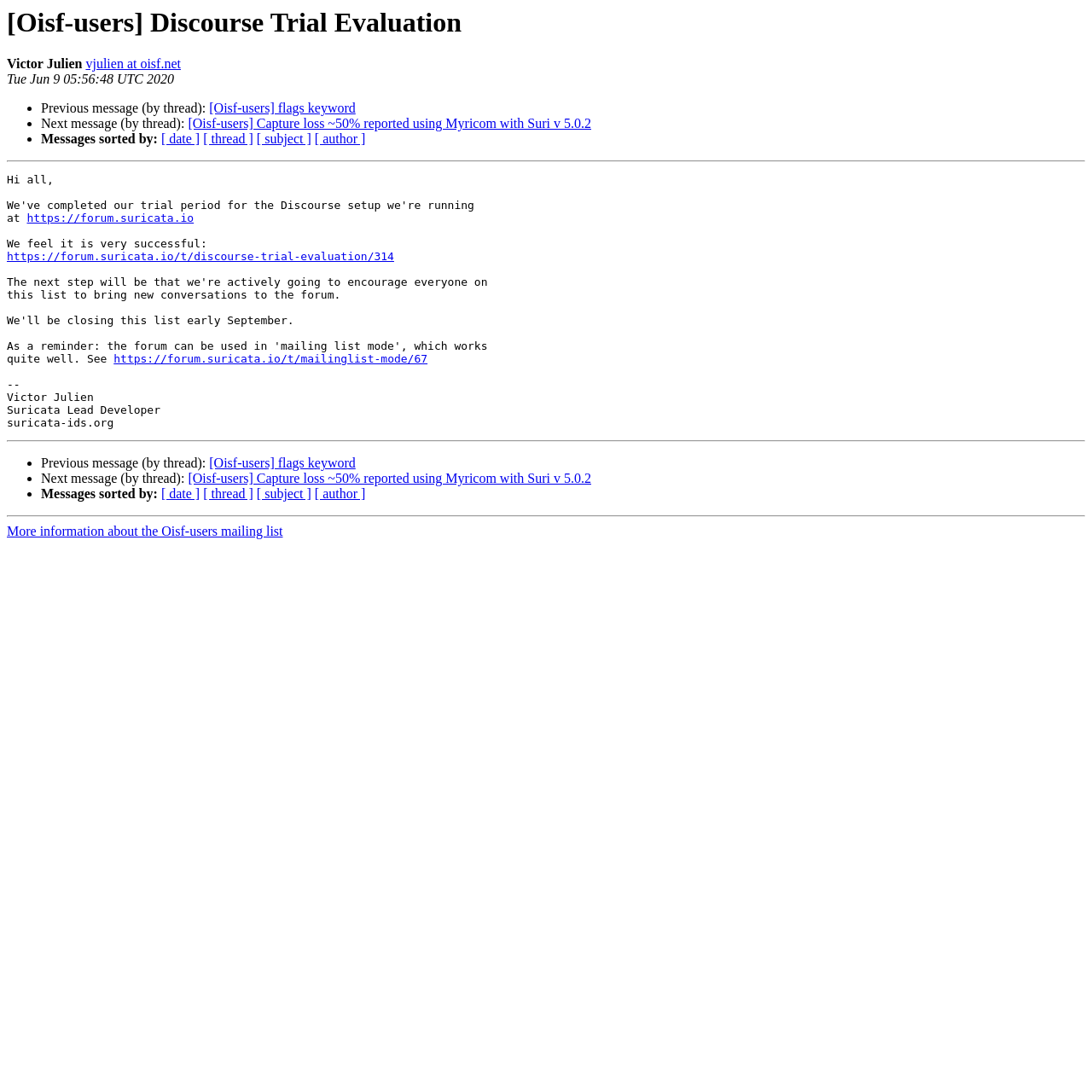Bounding box coordinates are to be given in the format (top-left x, top-left y, bottom-right x, bottom-right y). All values must be floating point numbers between 0 and 1. Provide the bounding box coordinate for the UI element described as: [ subject ]

[0.235, 0.446, 0.285, 0.459]